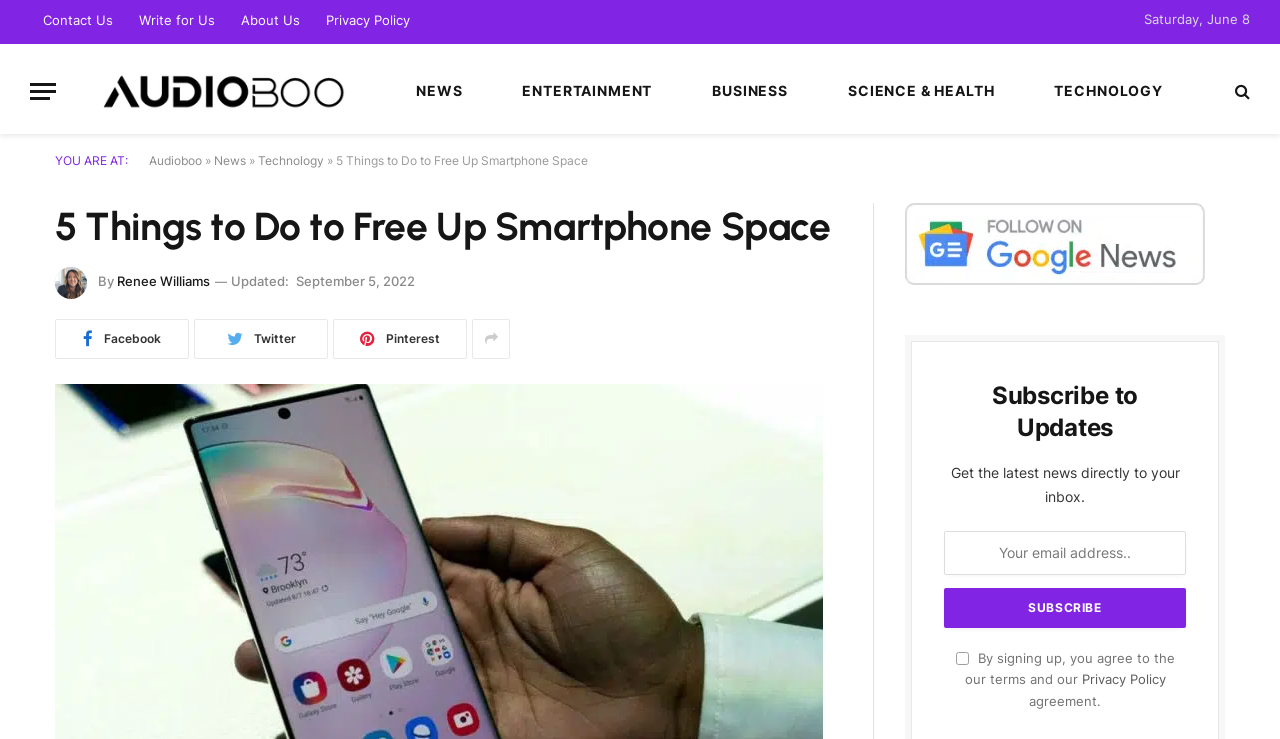Please predict the bounding box coordinates of the element's region where a click is necessary to complete the following instruction: "Click on Contact Us". The coordinates should be represented by four float numbers between 0 and 1, i.e., [left, top, right, bottom].

[0.023, 0.0, 0.098, 0.054]